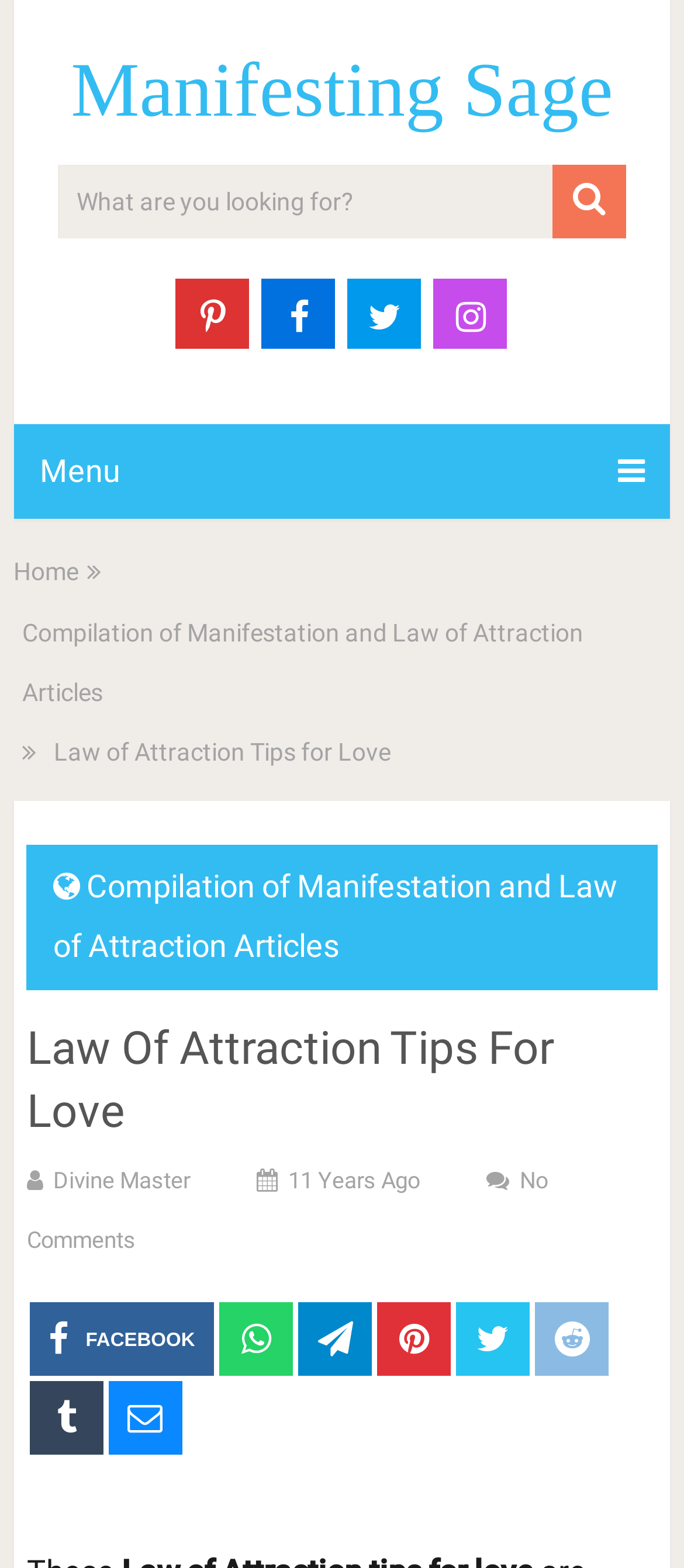Refer to the image and provide a thorough answer to this question:
How old is the article on the webpage?

The age of the article can be found in a static text element, which says '11 Years Ago'. This suggests that the article was published 11 years ago.